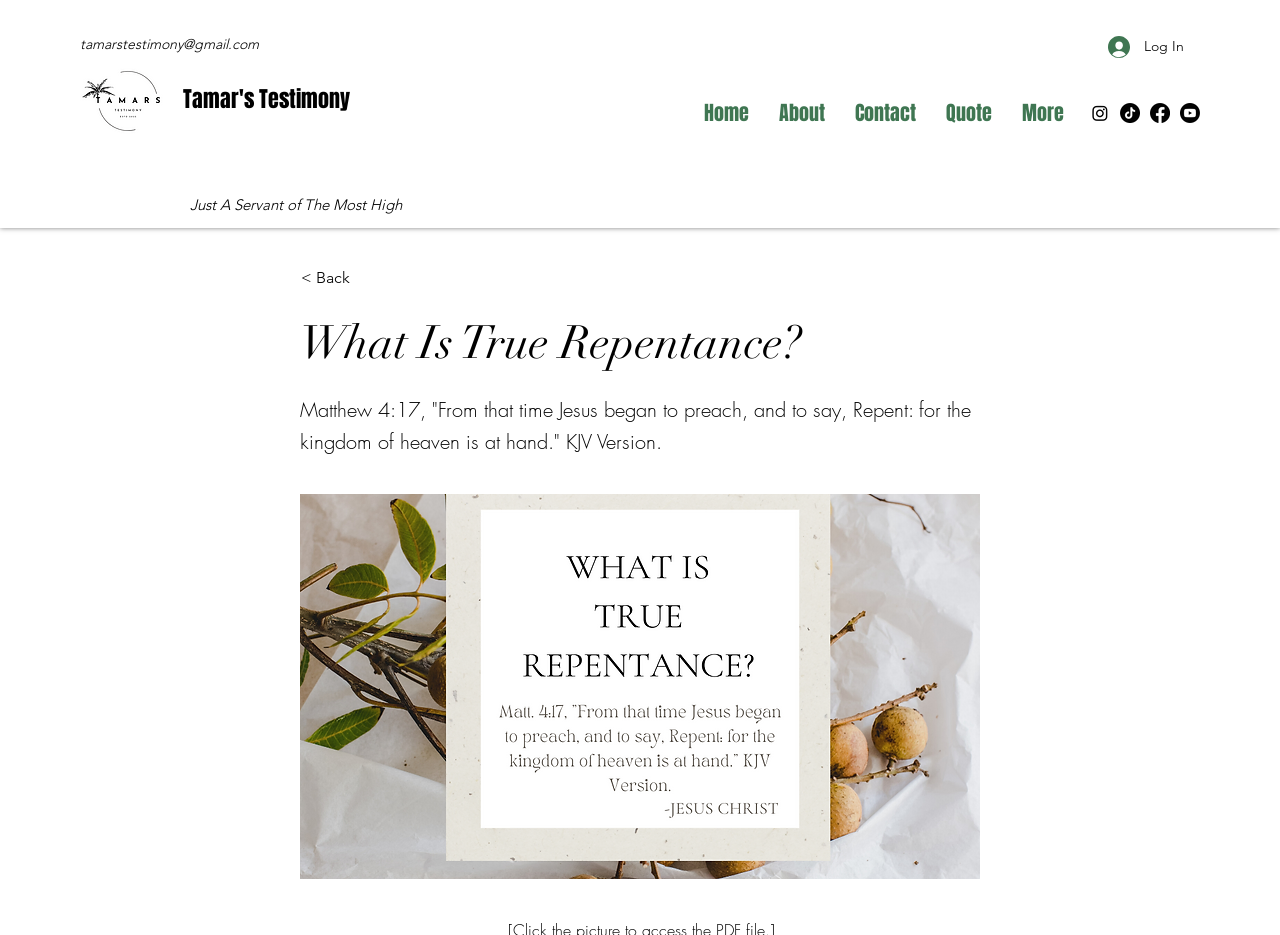How many images are there in the webpage?
Based on the image, respond with a single word or phrase.

7